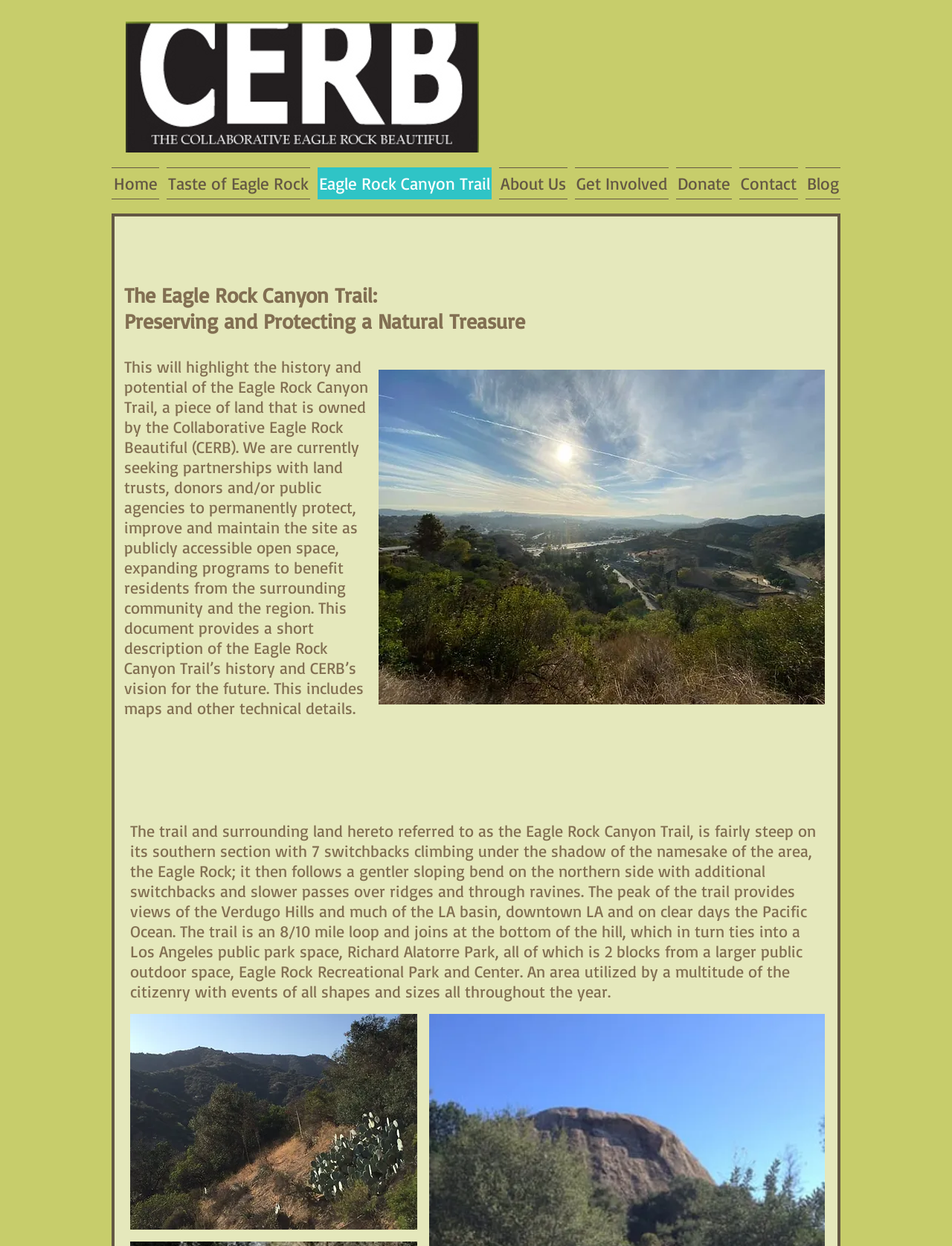What is the name of the public park space near the trail?
Using the information presented in the image, please offer a detailed response to the question.

I found the answer by reading the text description of the trail, which mentions that the trail 'joins at the bottom of the hill, which in turn ties into a Los Angeles public park space, Richard Alatorre Park...'.